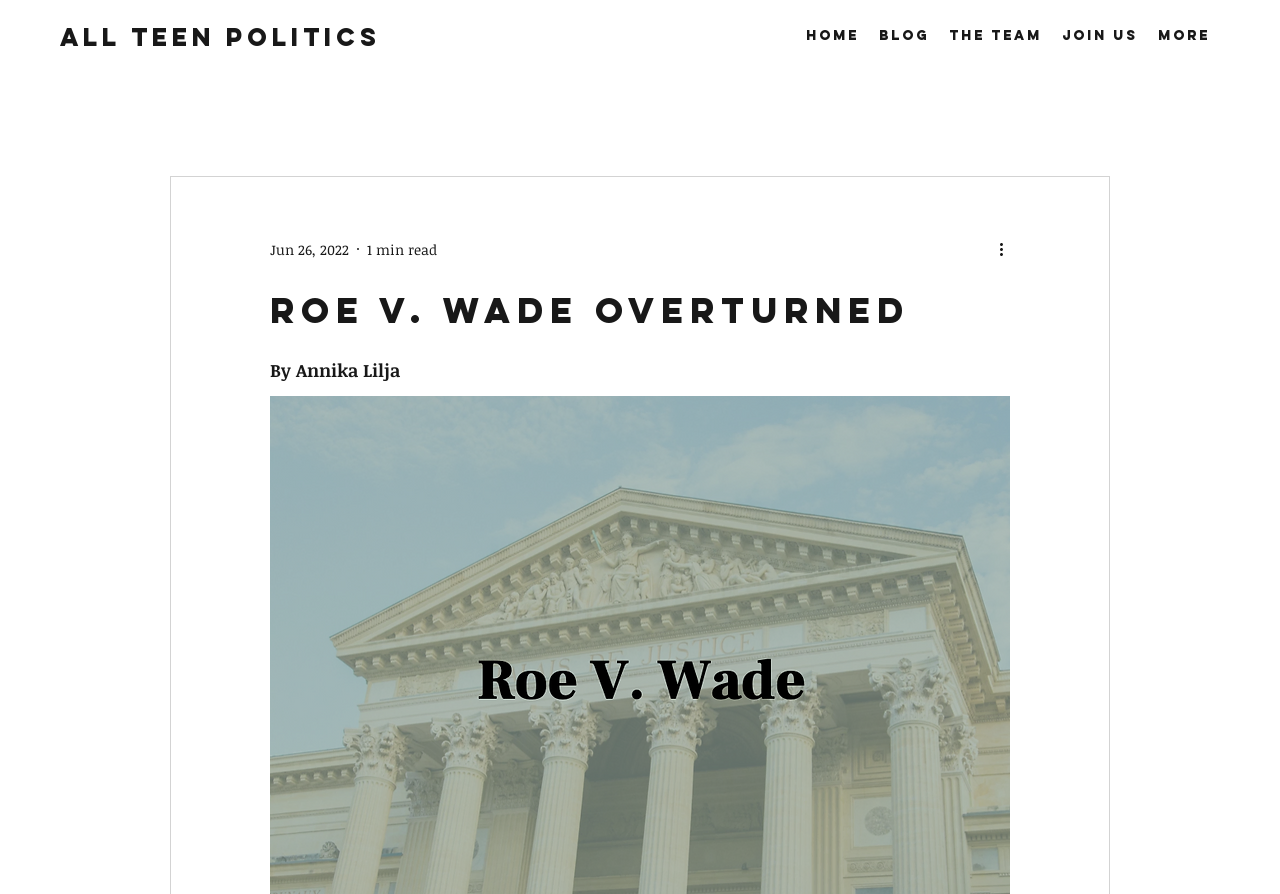Mark the bounding box of the element that matches the following description: "The Team".

[0.734, 0.011, 0.822, 0.069]